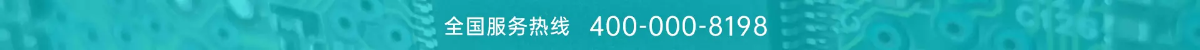Look at the image and answer the question in detail:
What is the purpose of the website?

The website appears to cater to electronic components and services, as inferred from the design element of electronic circuit designs in the background and the overall aesthetic of the header.